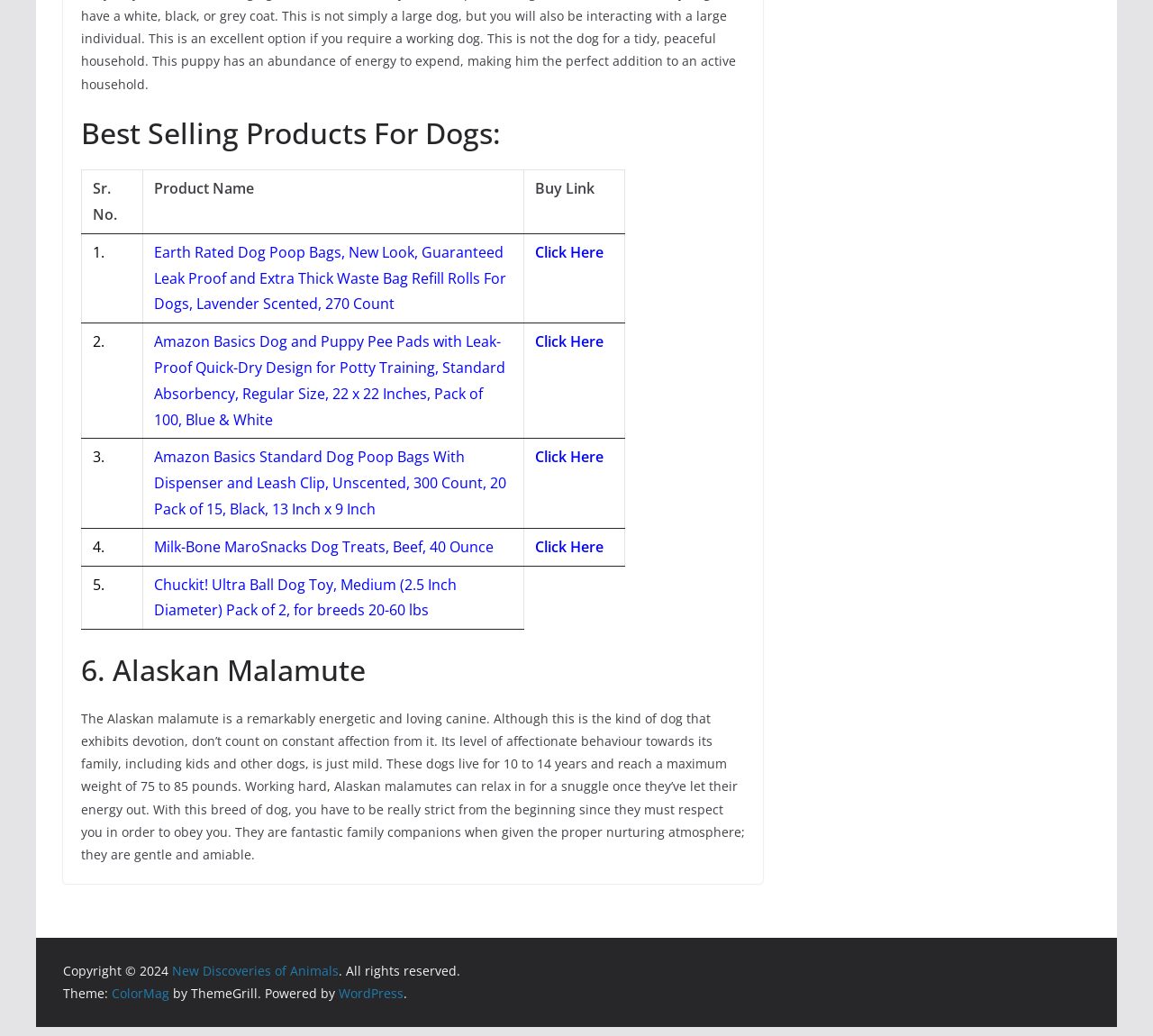Respond to the following query with just one word or a short phrase: 
What is the maximum weight of the Alaskan Malamute?

75 to 85 pounds